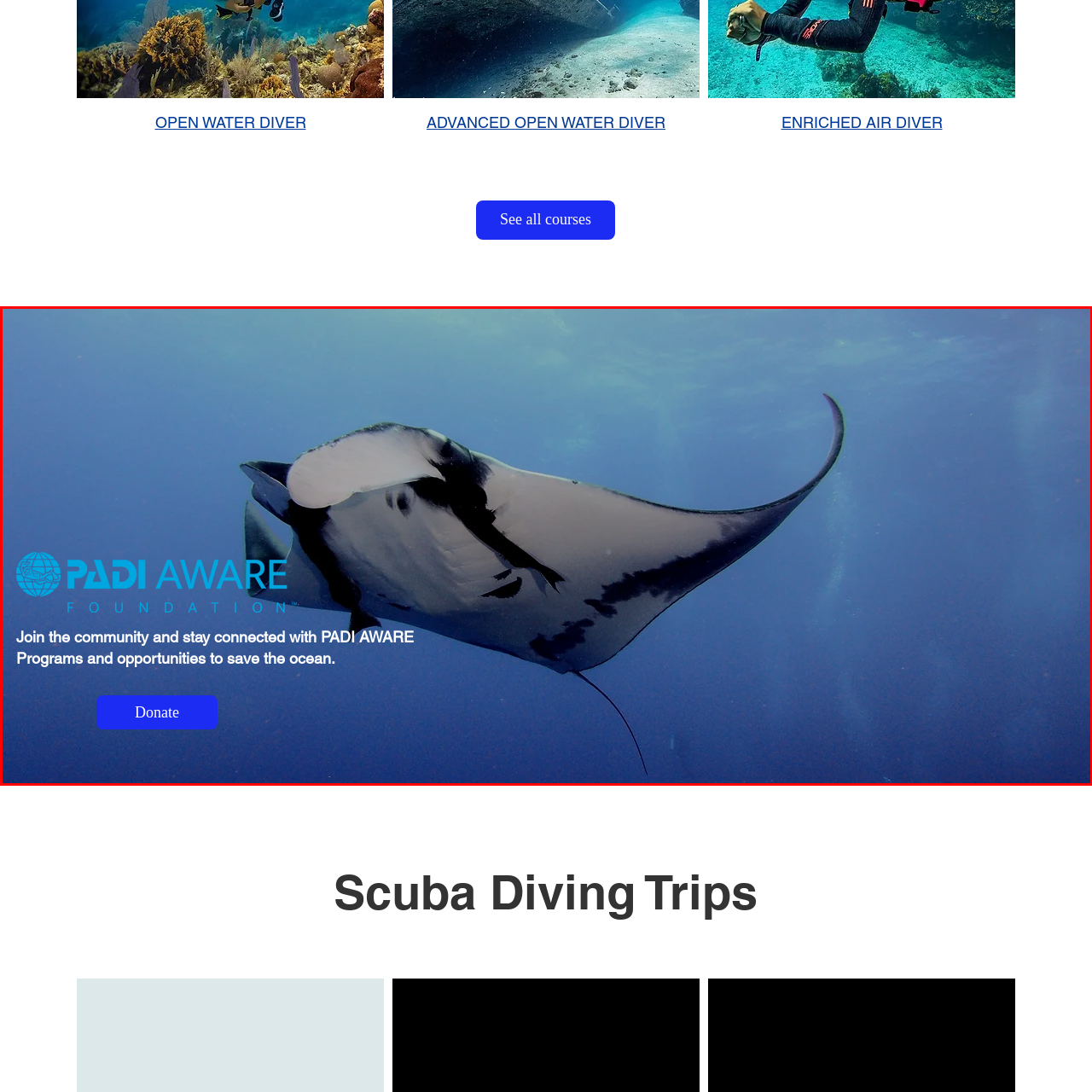Describe extensively the visual content inside the red marked area.

A majestic manta ray glides gracefully through the deep blue waters, showcasing its impressive wingspan and unique patterns. The image emphasizes the beauty of marine life, highlighting the importance of ocean conservation. Accompanying the image is the PADI AWARE Foundation logo, along with a call to action inviting viewers to join the community and support initiatives aimed at protecting ocean wildlife. Below, a blue button labeled "Donate" encourages contributions to these vital programs, further underscoring the foundation's commitment to environmental stewardship.